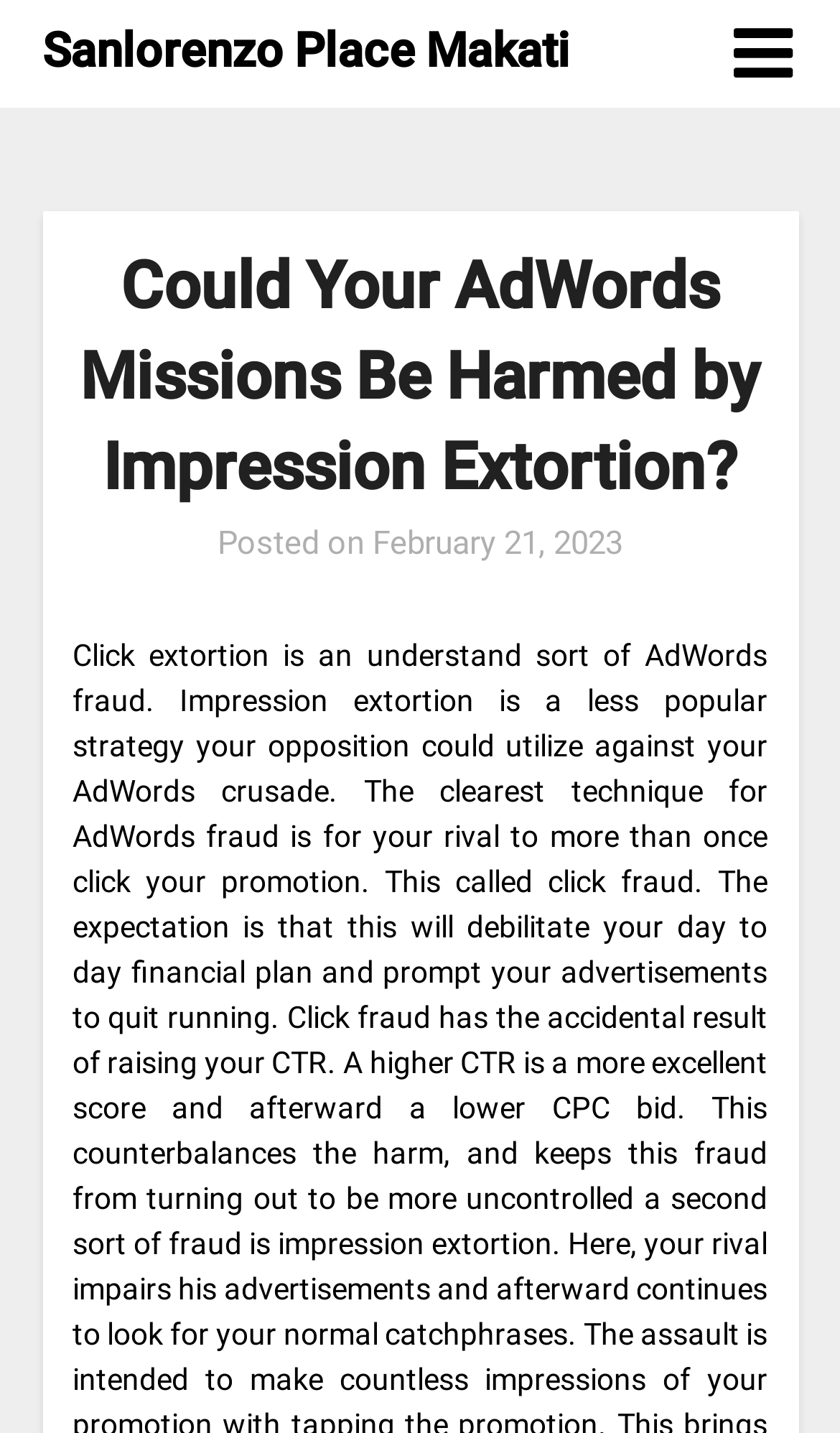Elaborate on the webpage's design and content in a detailed caption.

The webpage appears to be a blog post or article page. At the top, there is a header section that spans almost the entire width of the page. Within this section, there is a heading that reads "Could Your AdWords Missions Be Harmed by Impression Extortion?" which is prominently displayed. Below the heading, there is a line of text that says "Posted on" followed by a link to the date "February 21, 2023". 

On the top-right corner, there are two links. One is a small icon represented by "\uf0c9" and the other is a text link that reads "Sanlorenzo Place Makati". The latter is positioned slightly below the former.